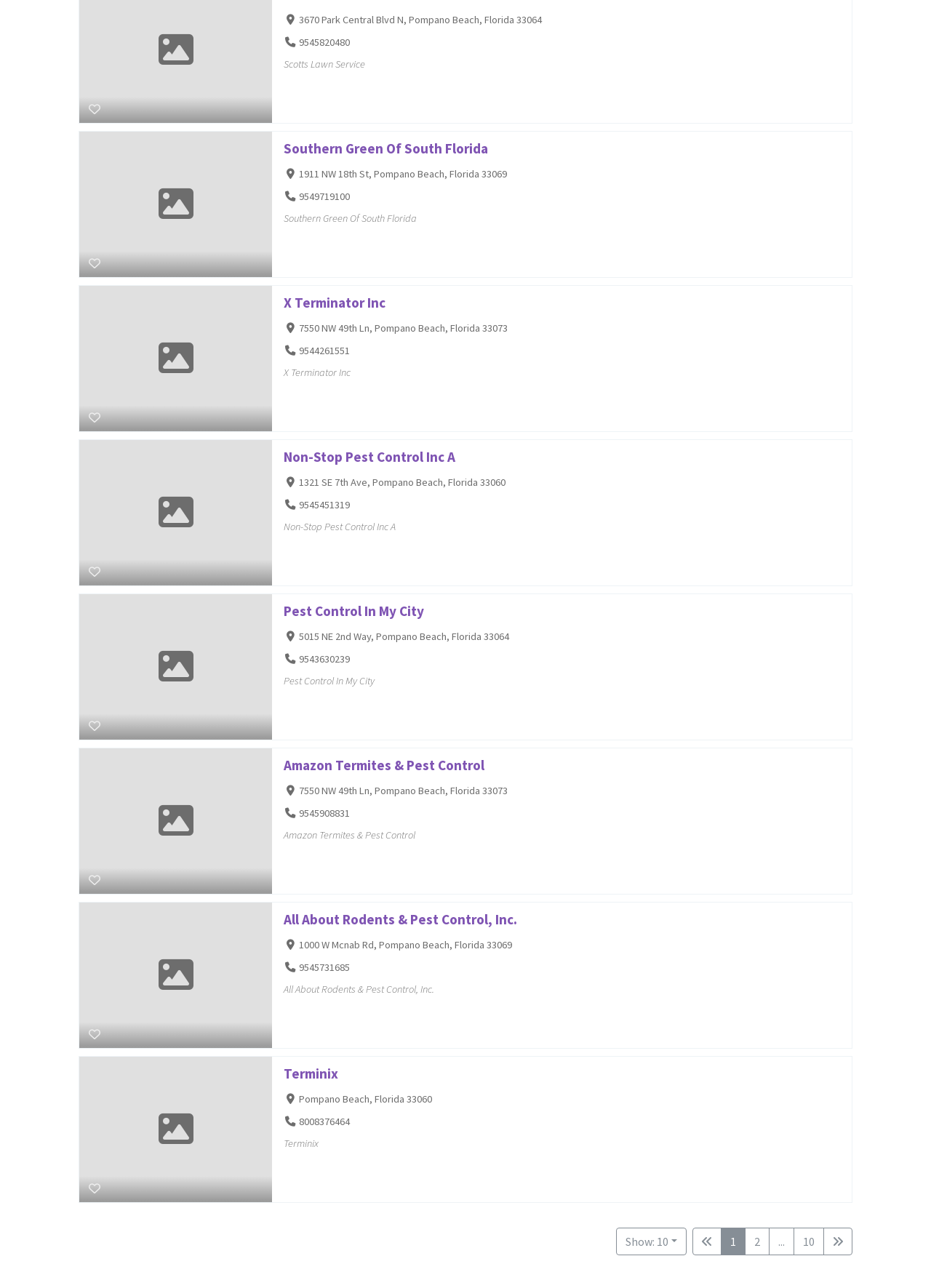Using the element description: "Non-Stop Pest Control Inc A", determine the bounding box coordinates for the specified UI element. The coordinates should be four float numbers between 0 and 1, [left, top, right, bottom].

[0.305, 0.348, 0.489, 0.361]